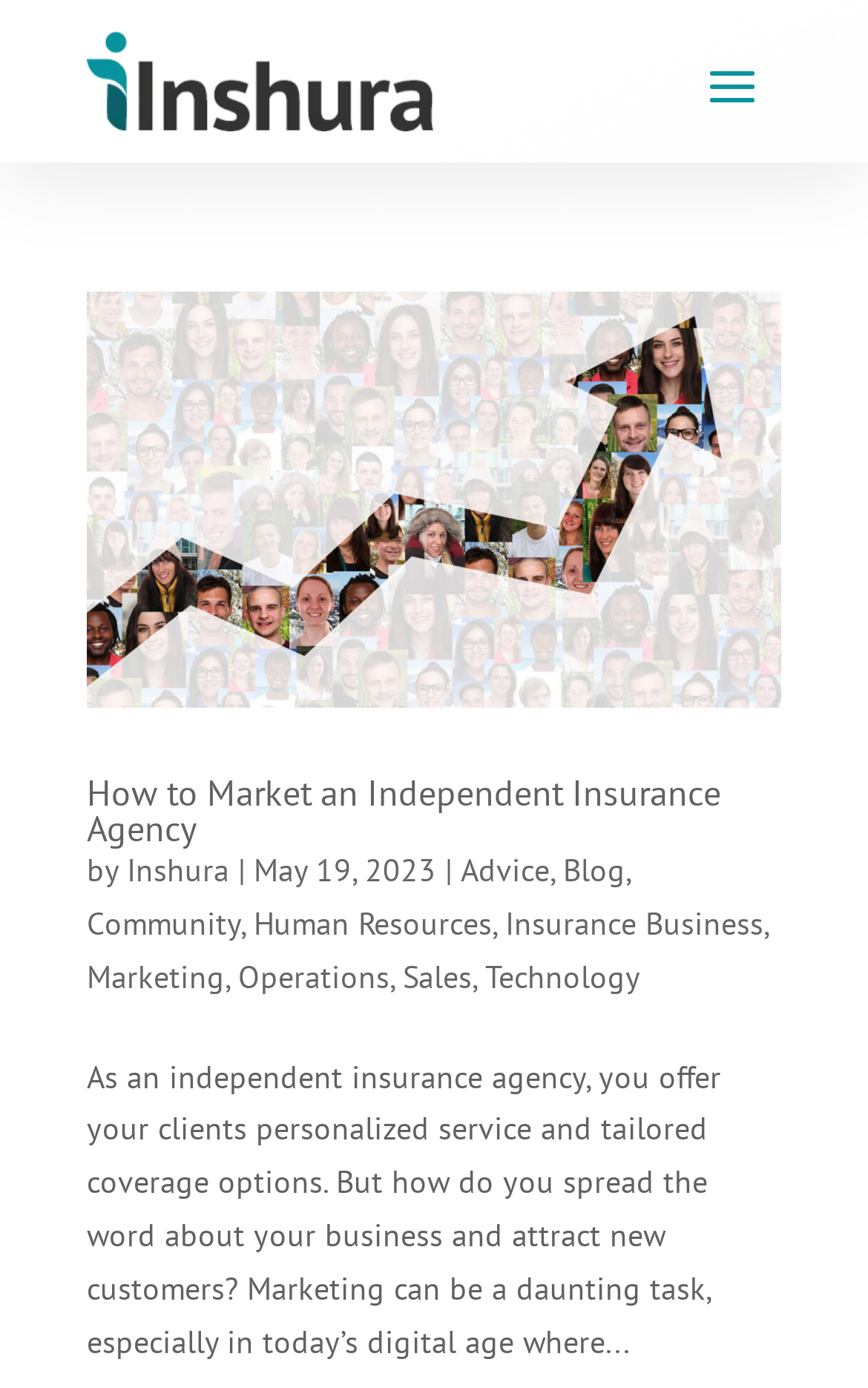Using the provided element description, identify the bounding box coordinates as (top-left x, top-left y, bottom-right x, bottom-right y). Ensure all values are between 0 and 1. Description: Marketing

[0.1, 0.689, 0.259, 0.718]